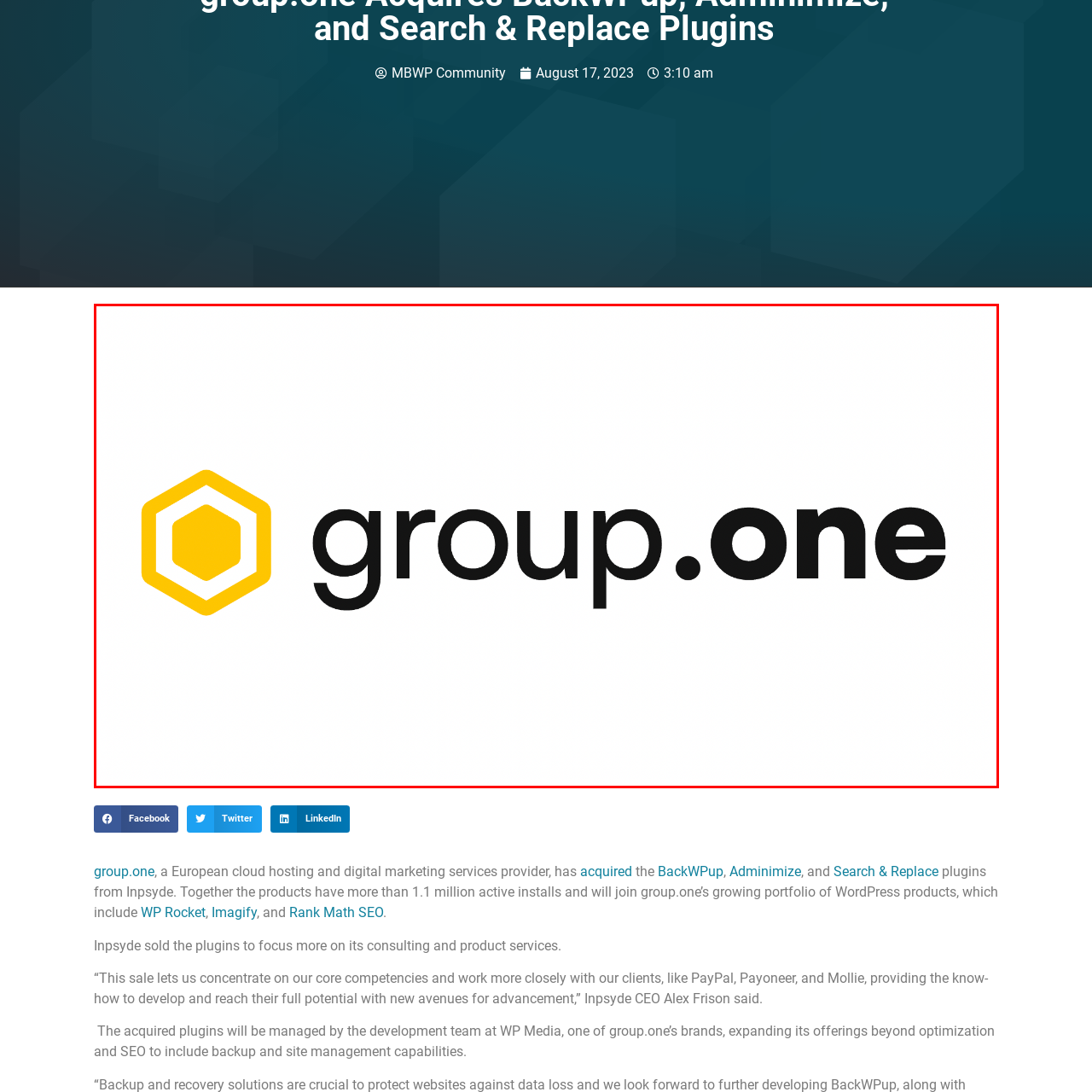Deliver a detailed explanation of the elements found in the red-marked area of the image.

The image displays the logo of "group.one," which features a distinctive hexagonal emblem colored in yellow, accompanied by the stylized text "group.one" in bold black font. The logo symbolizes the brand's identity as a European cloud hosting and digital marketing services provider. It emphasizes connection and innovation, reflecting the company's commitment to expanding its digital offerings. This visual representation resonates with their recent acquisition of several popular WordPress plugins, including BackWPup and WP Rocket, indicating a focus on enhancing service capabilities in website management and optimization.